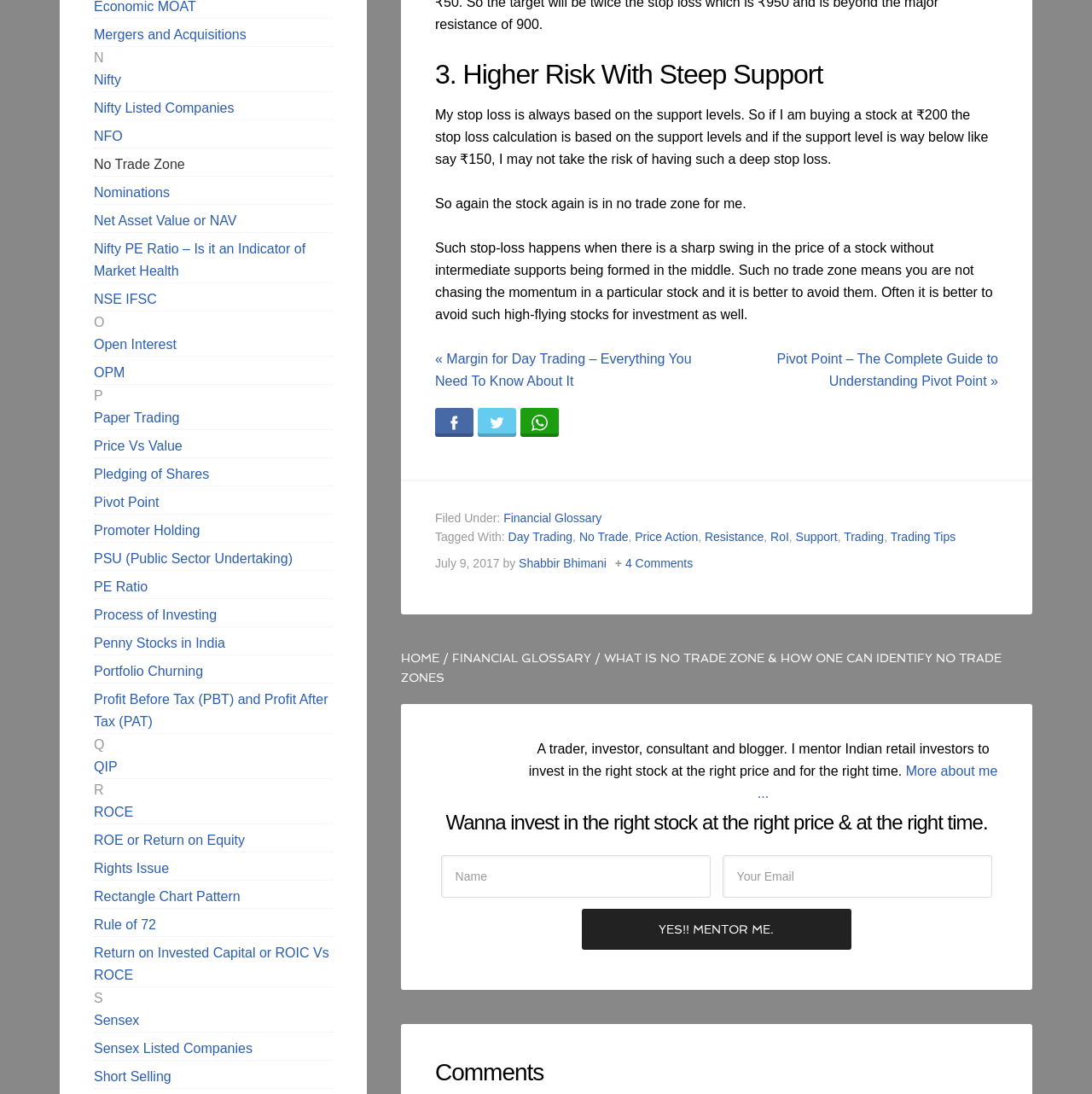Examine the image and give a thorough answer to the following question:
What is the category of the article?

The category of the article can be determined by reading the text 'Filed Under: Financial Glossary' which is located in the footer section of the webpage.